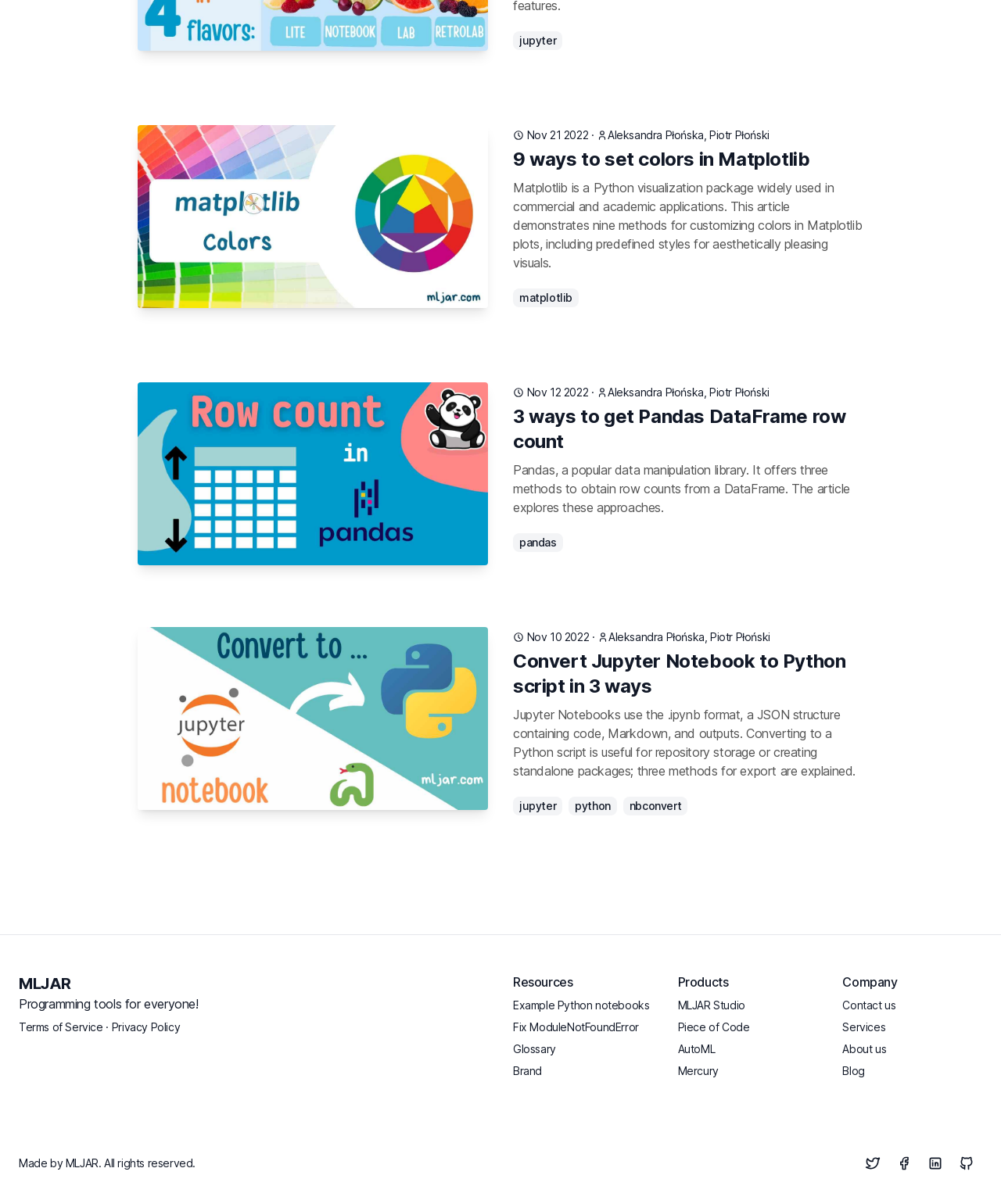What is the name of the company?
Kindly offer a comprehensive and detailed response to the question.

The company name is MLJAR, as indicated by the text 'MLJAR' at the bottom of the webpage, along with other links such as 'Terms of Service', 'Privacy Policy', and 'Resources'.